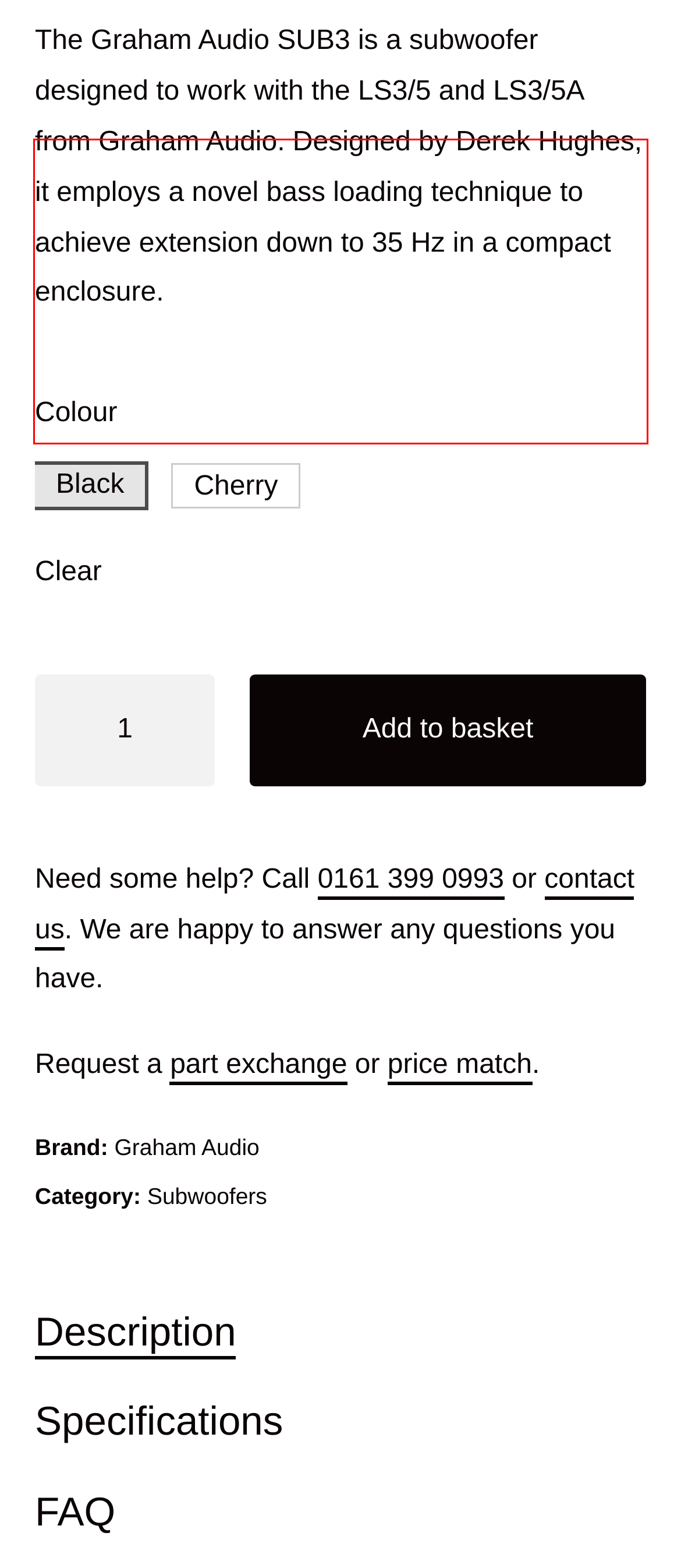Please examine the screenshot of the webpage and read the text present within the red rectangle bounding box.

The Graham Audio SUB3 is a subwoofer designed to work with the LS3/5 and LS3/5A from Graham Audio. Designed by Derek Hughes, it employs a novel bass loading technique to achieve extension down to 35 Hz in a compact enclosure.